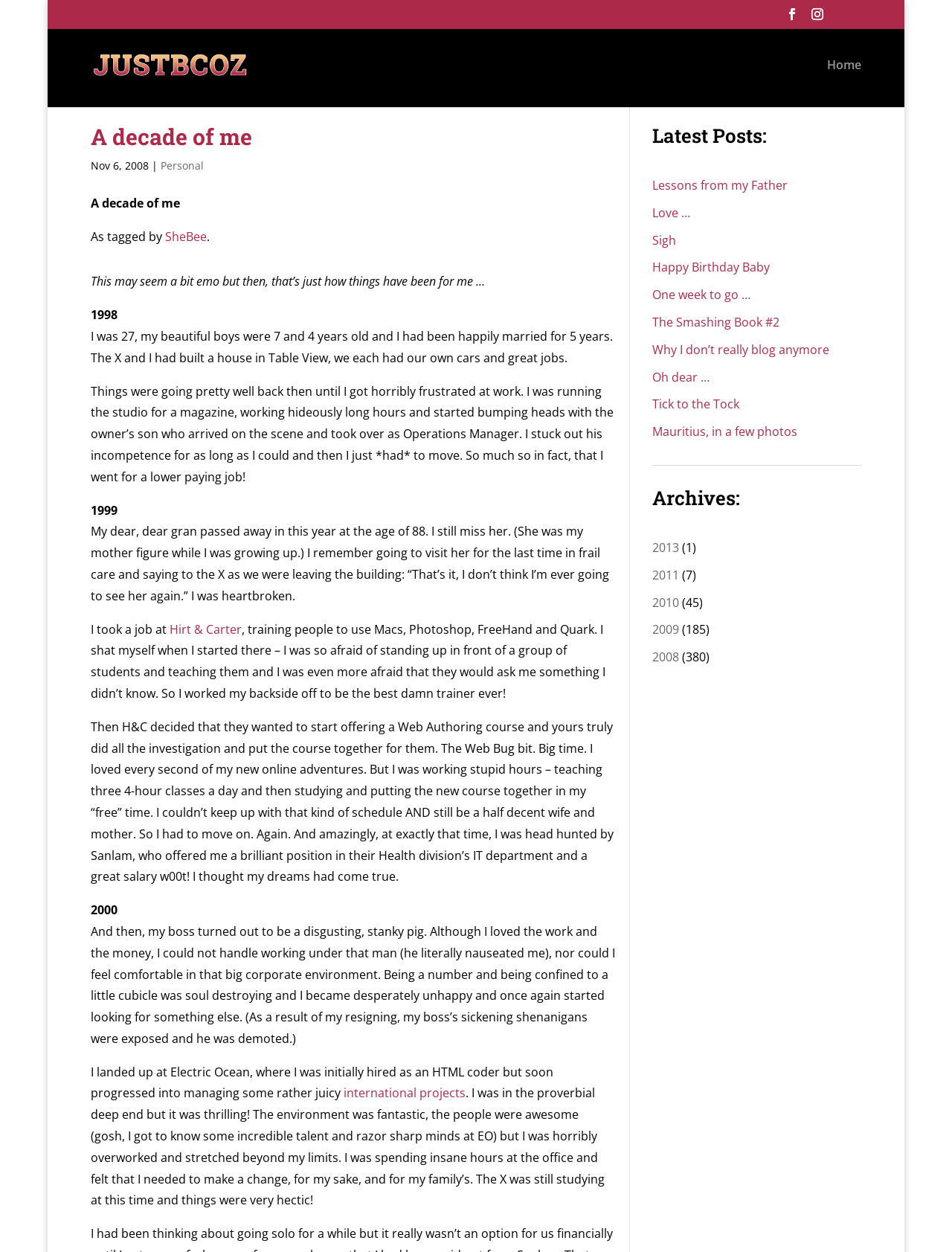Find the bounding box coordinates of the element you need to click on to perform this action: 'Read the 'A decade of me' article'. The coordinates should be represented by four float values between 0 and 1, in the format [left, top, right, bottom].

[0.095, 0.1, 0.646, 0.124]